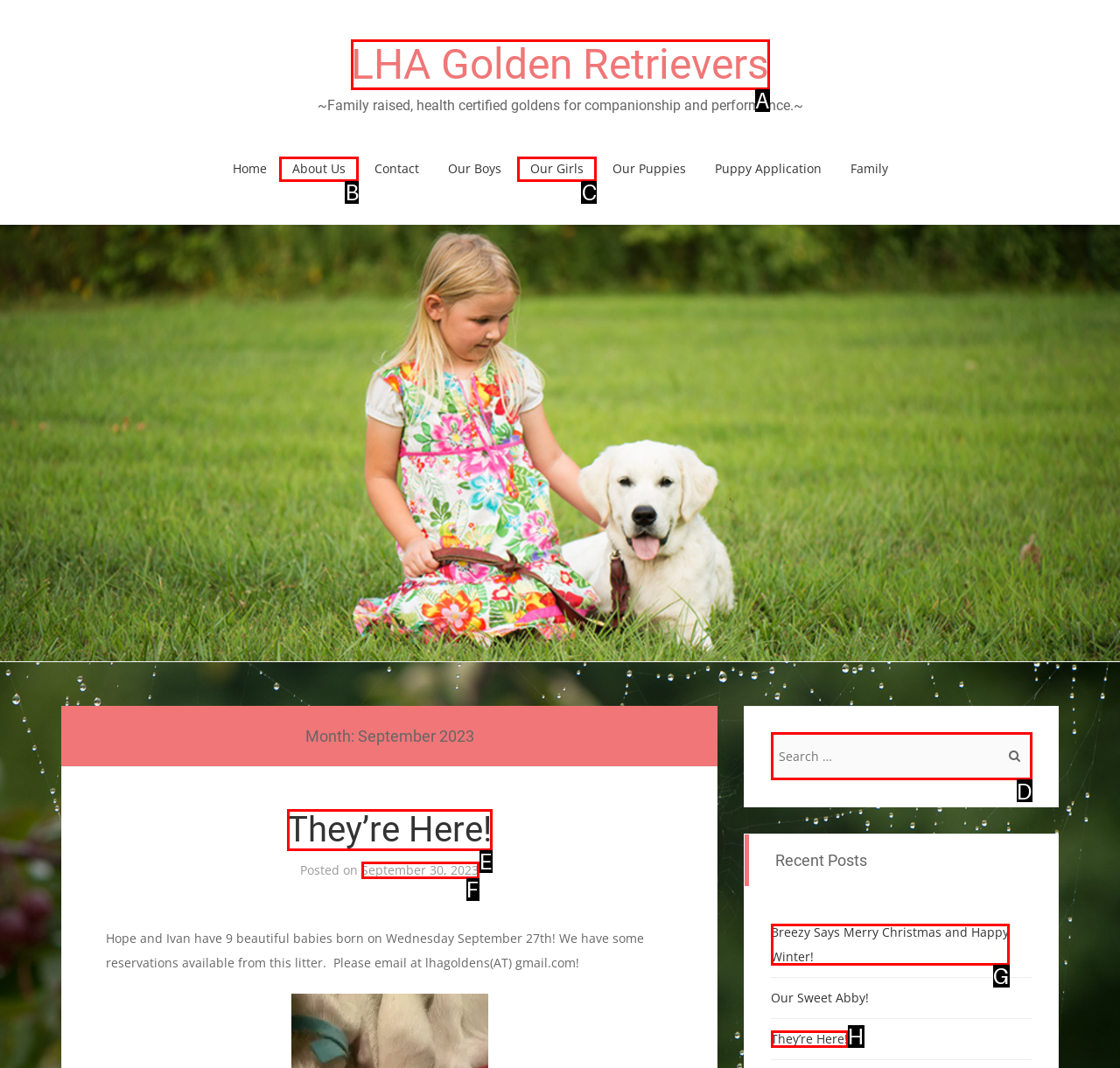Match the HTML element to the given description: They’re Here!
Indicate the option by its letter.

E